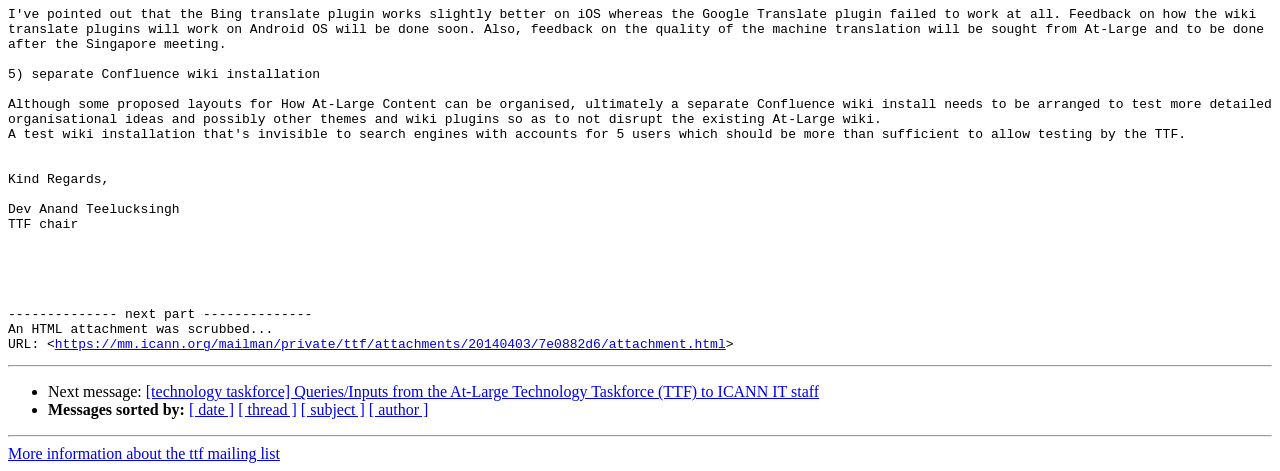Based on the provided description, "[ date ]", find the bounding box of the corresponding UI element in the screenshot.

[0.148, 0.852, 0.183, 0.888]